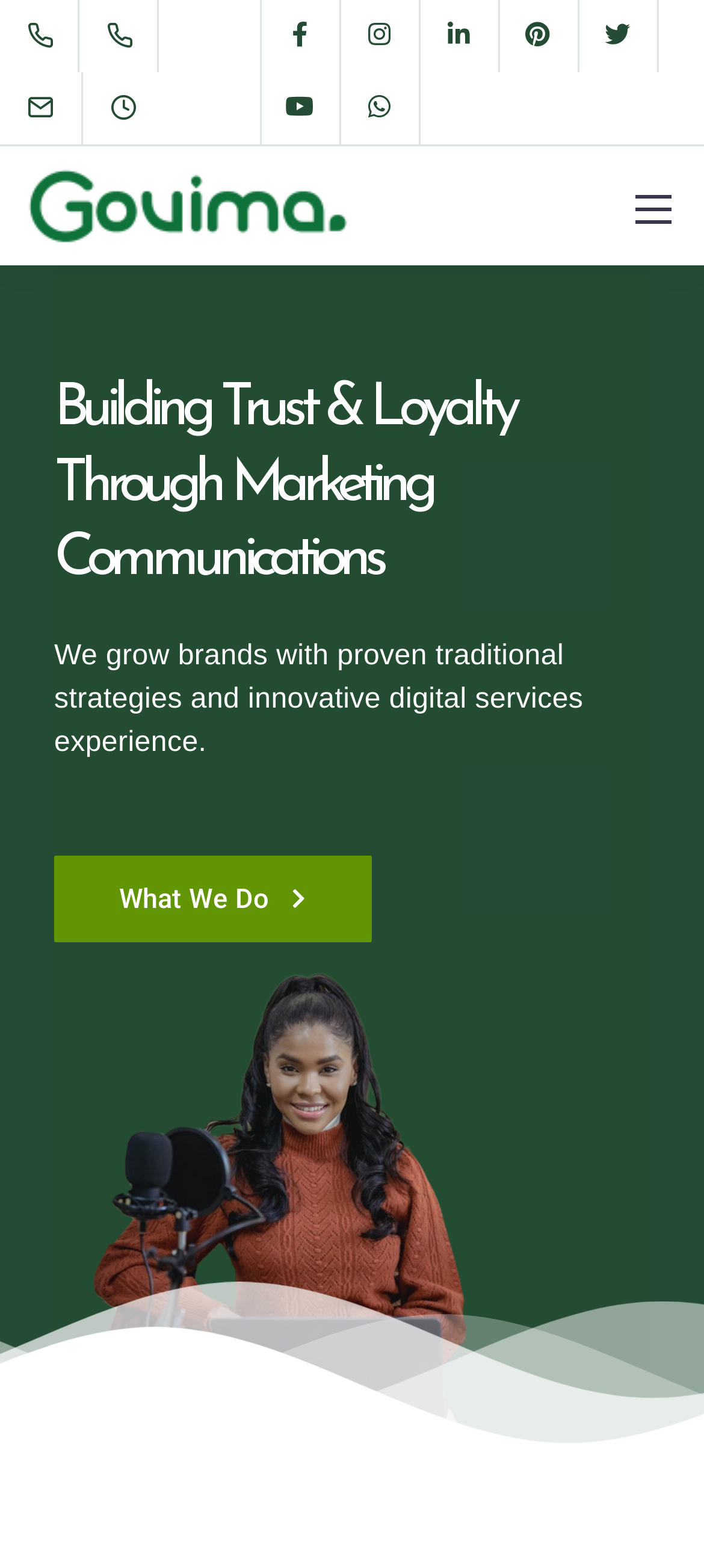For the given element description alt="Reddit" title="Reddit", determine the bounding box coordinates of the UI element. The coordinates should follow the format (top-left x, top-left y, bottom-right x, bottom-right y) and be within the range of 0 to 1.

None